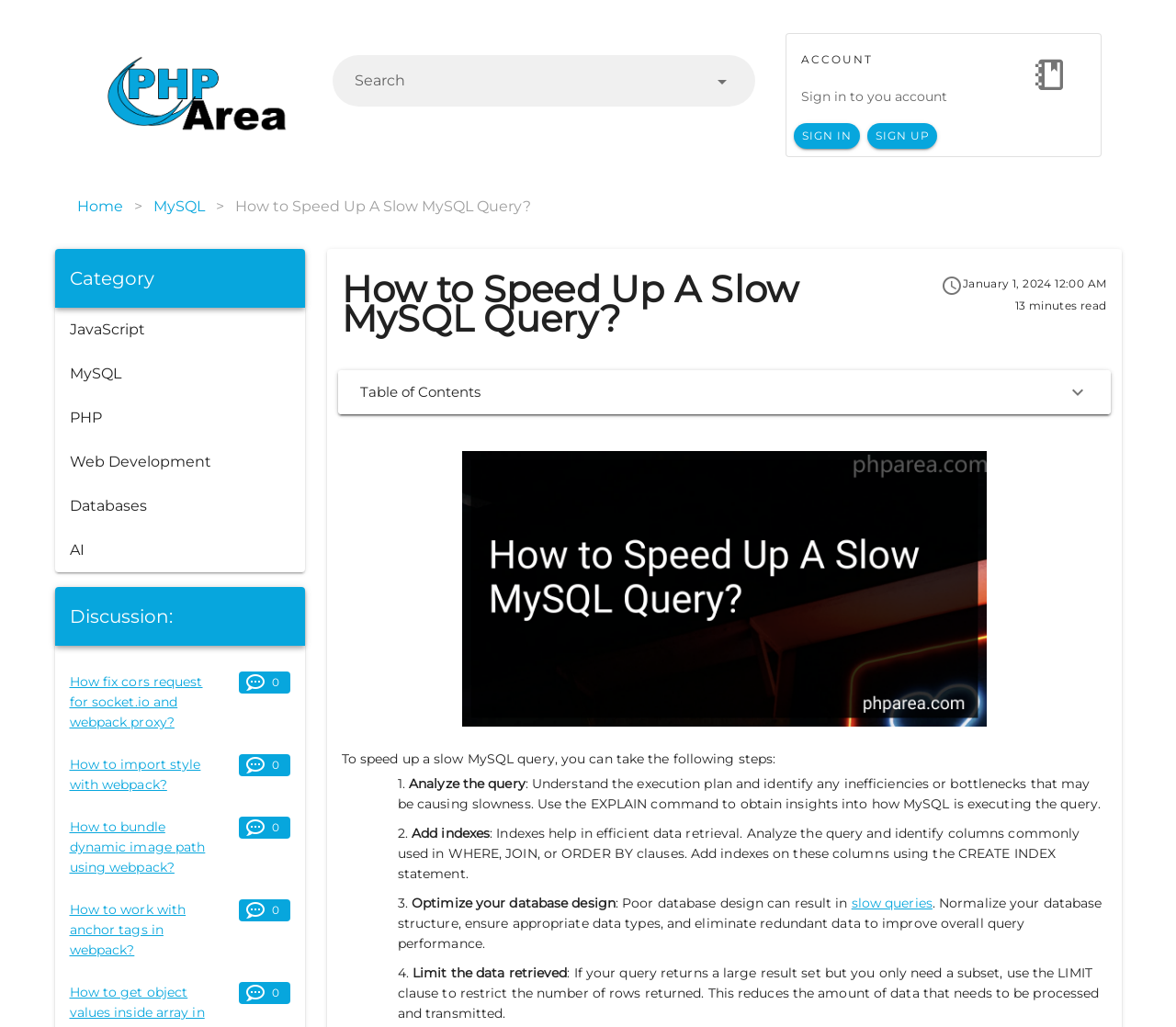Please identify the bounding box coordinates of where to click in order to follow the instruction: "Search for a topic".

[0.283, 0.054, 0.642, 0.104]